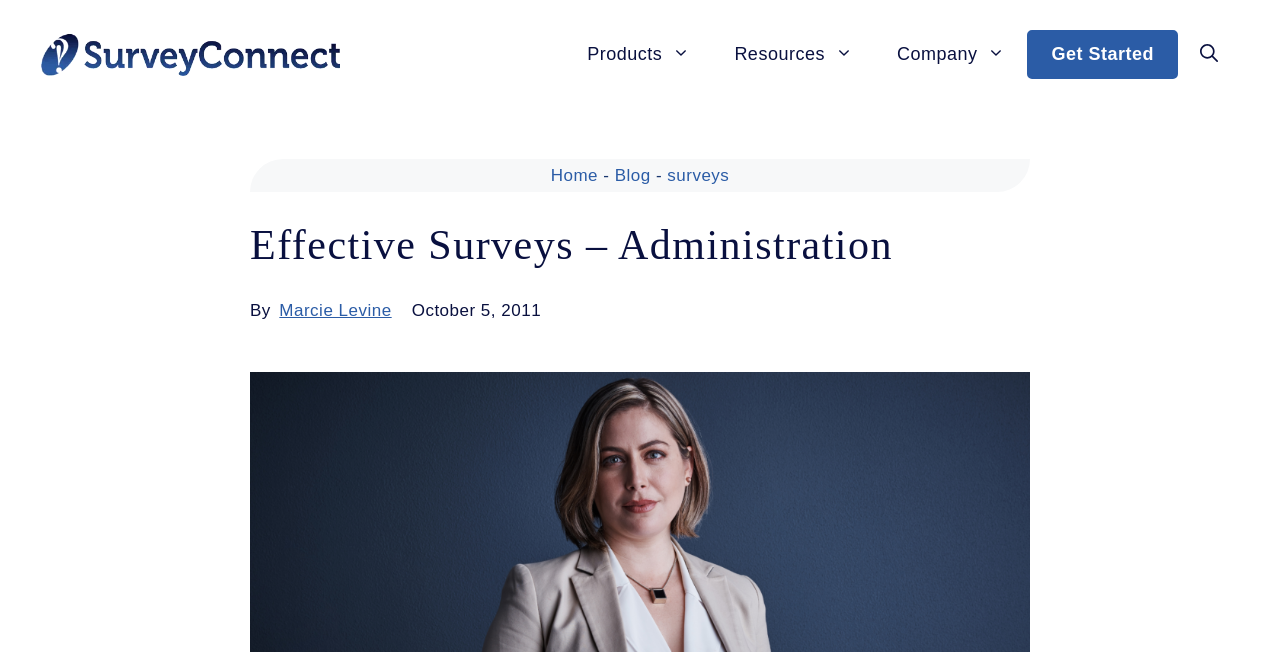Locate the bounding box coordinates of the element I should click to achieve the following instruction: "Open the search".

[0.92, 0.049, 0.969, 0.118]